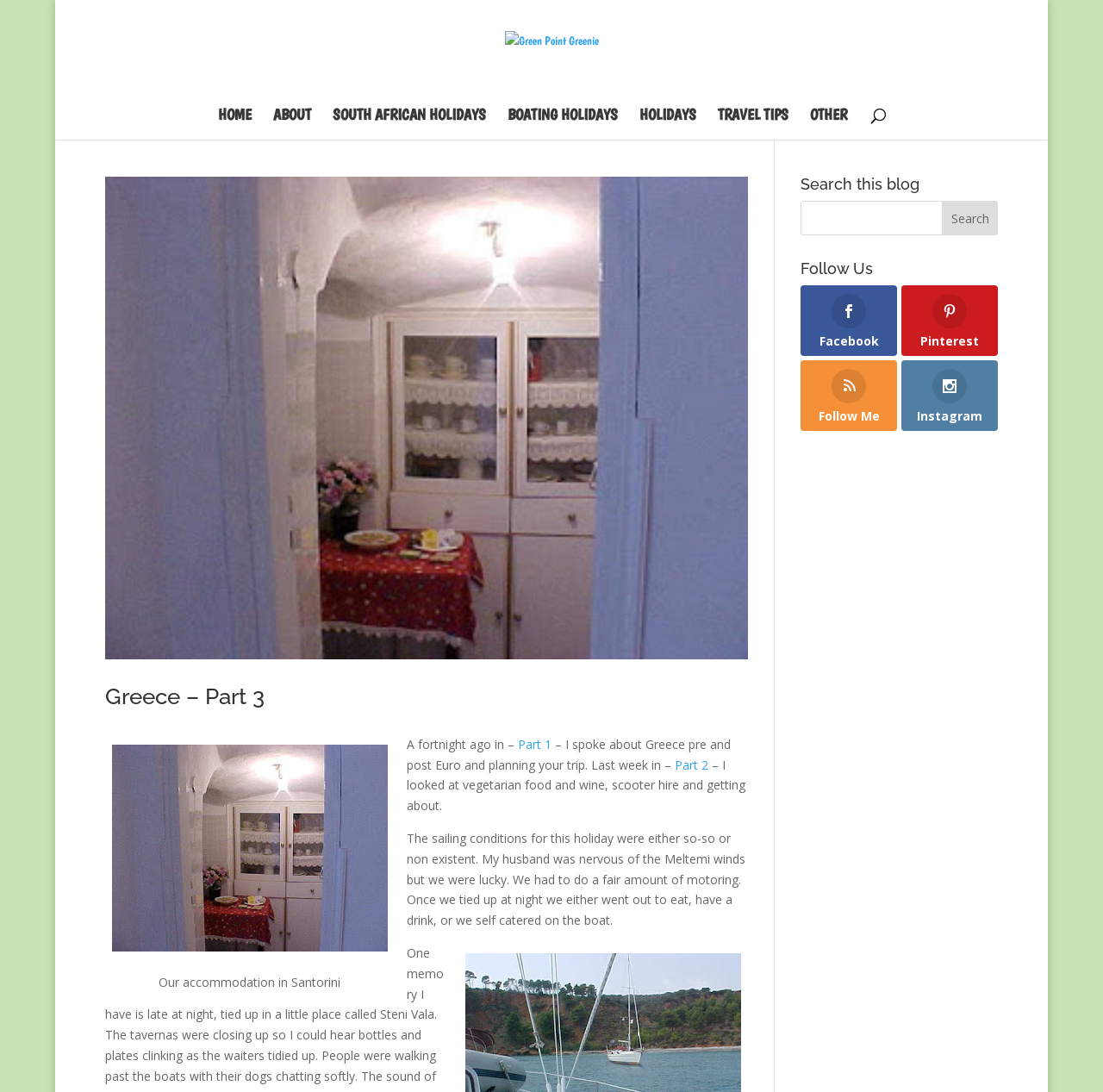Based on the element description: "parent_node: Daily Post Nigeria", identify the UI element and provide its bounding box coordinates. Use four float numbers between 0 and 1, [left, top, right, bottom].

None